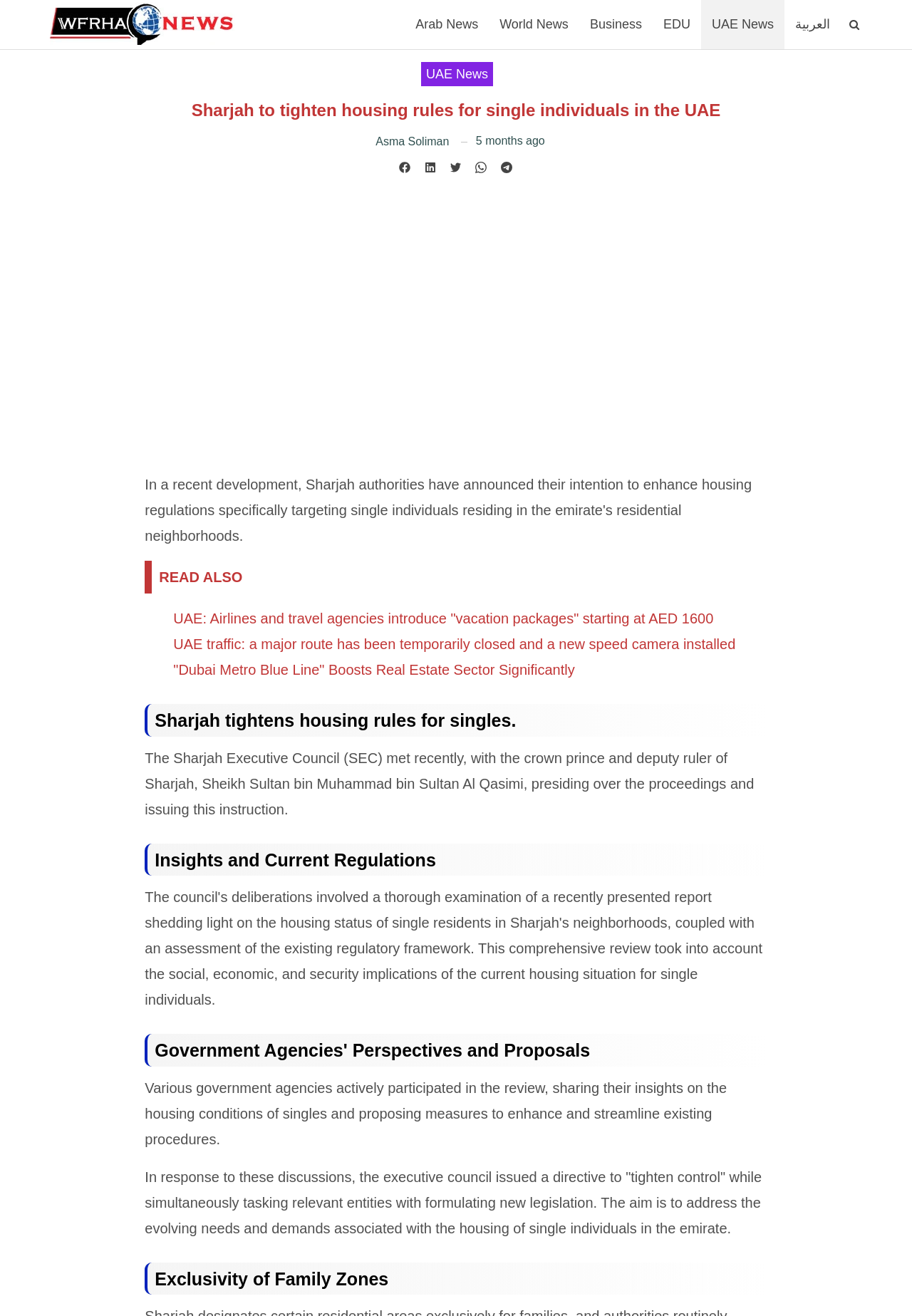Identify the bounding box coordinates of the section to be clicked to complete the task described by the following instruction: "Read the article about Sharjah tightens housing rules for singles". The coordinates should be four float numbers between 0 and 1, formatted as [left, top, right, bottom].

[0.159, 0.535, 0.841, 0.56]